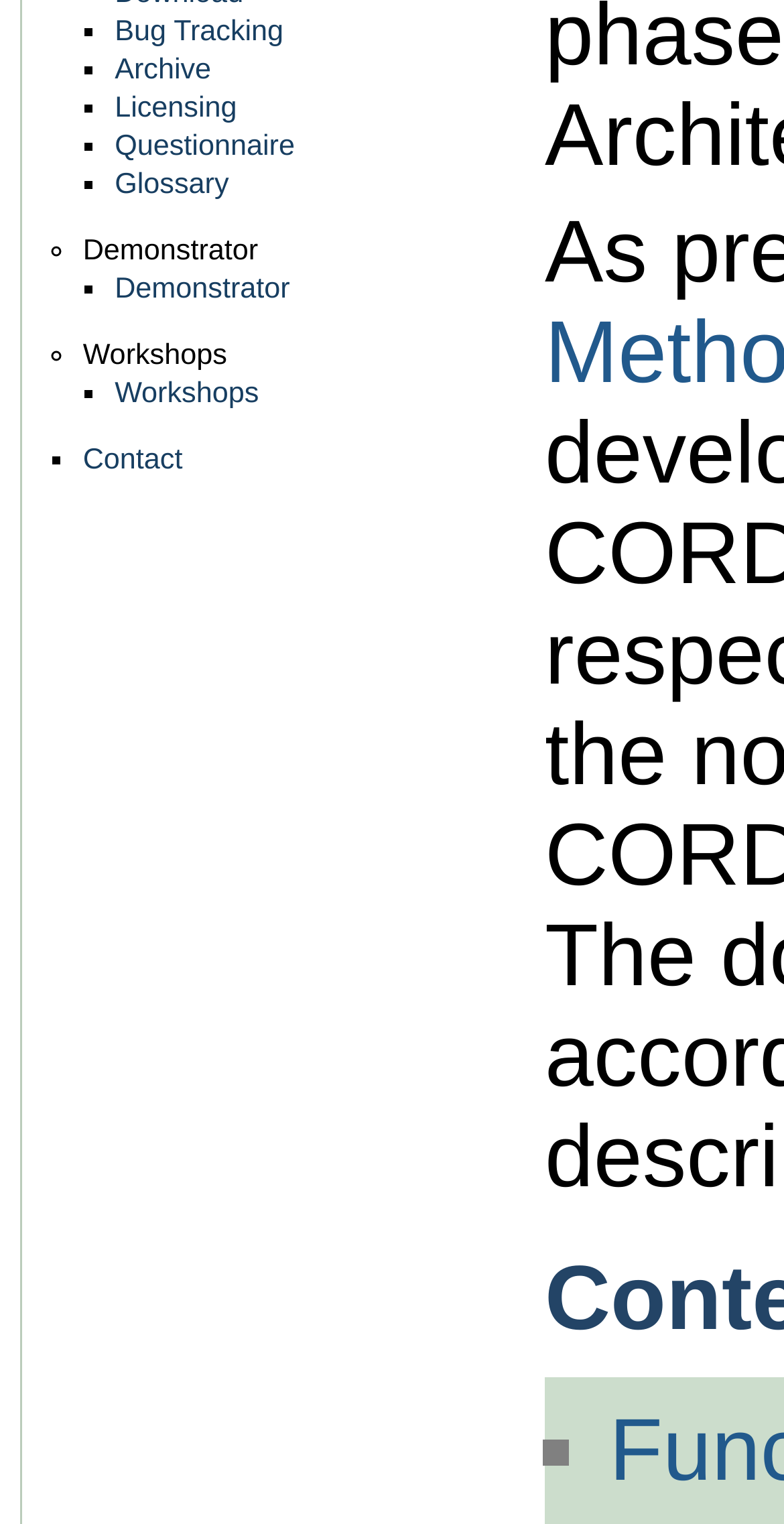Determine the bounding box for the described UI element: "Contact".

[0.106, 0.292, 0.233, 0.313]